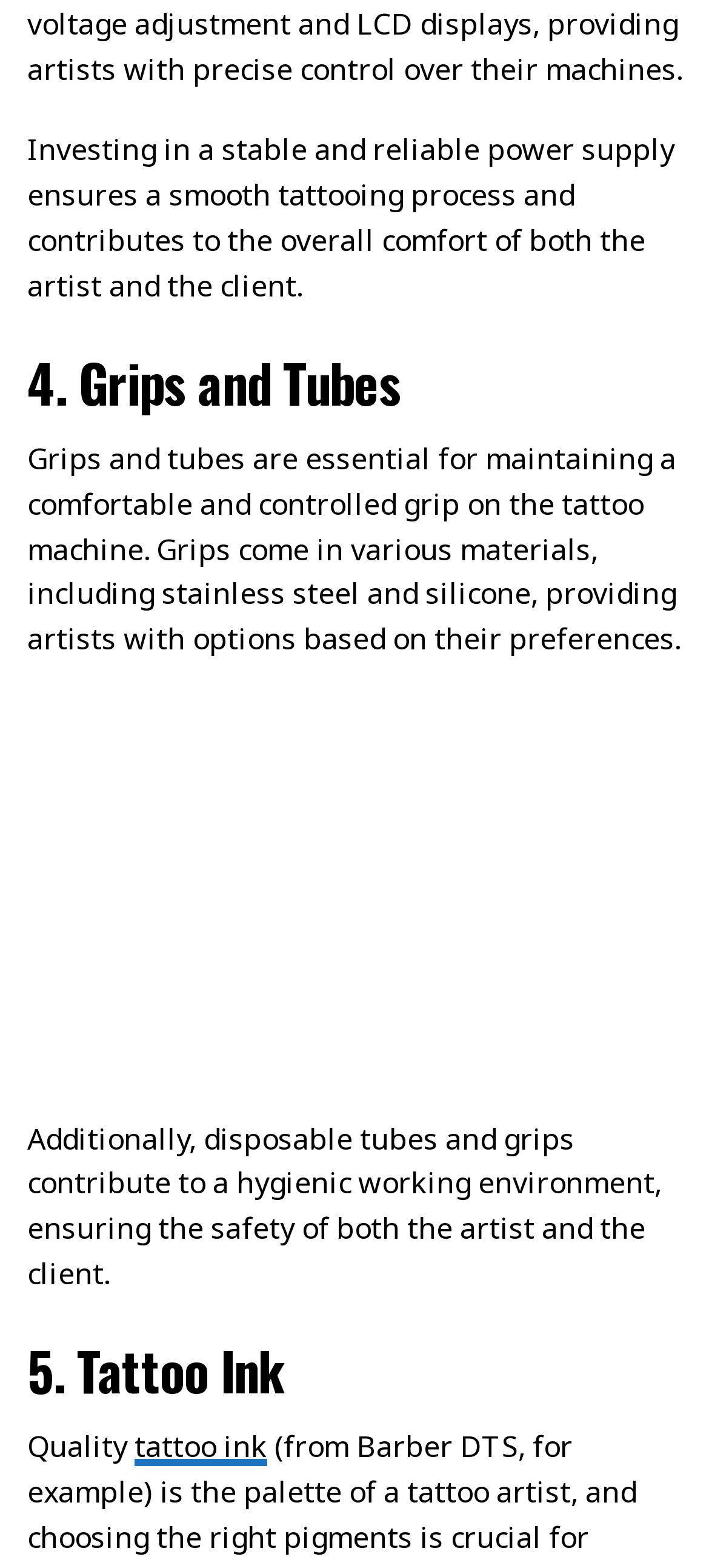What is the benefit of using disposable tubes and grips?
Based on the visual content, answer with a single word or a brief phrase.

hygienic environment